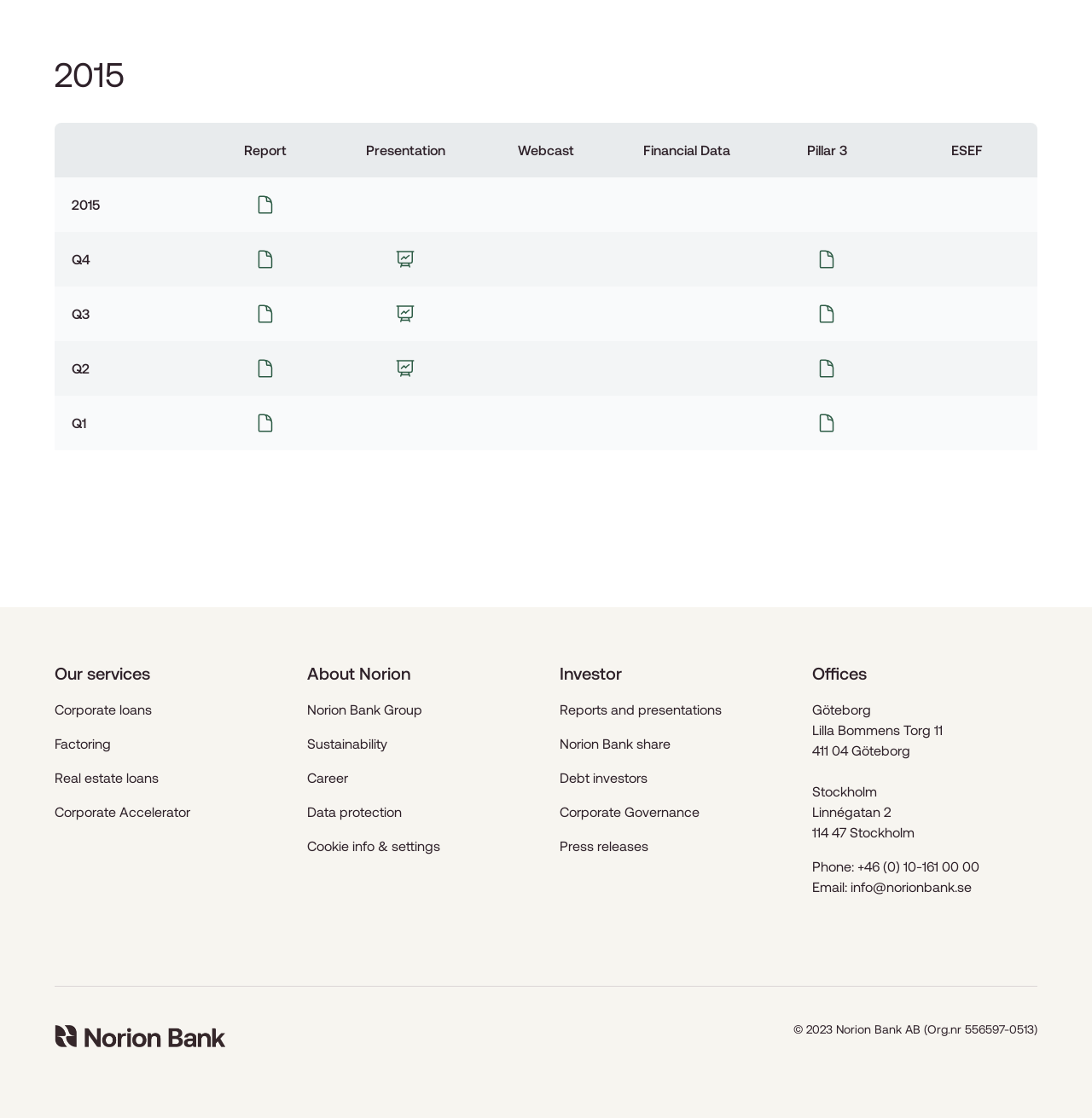Pinpoint the bounding box coordinates of the element that must be clicked to accomplish the following instruction: "Learn about corporate loans". The coordinates should be in the format of four float numbers between 0 and 1, i.e., [left, top, right, bottom].

[0.05, 0.625, 0.139, 0.656]